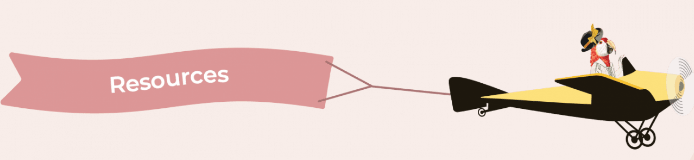Analyze the image and provide a detailed caption.

The image features a playful and whimsical illustration portraying a vintage-style airplane flying through a soft, pastel background. Trailing from the plane is a banner that boldly displays the word "Resources" in white, eye-catching letters. The airplane is colored in shades of black and yellow, featuring an old-fashioned design complete with a pilot wearing a cap and goggles, adding a charming touch to the scene. This image likely serves to symbolize the resource section of the webpage, inviting visitors to explore useful materials and information related to writing and communication, particularly in the context of avoiding common pitfalls found in popular authors' styles, such as that of Dan Brown.